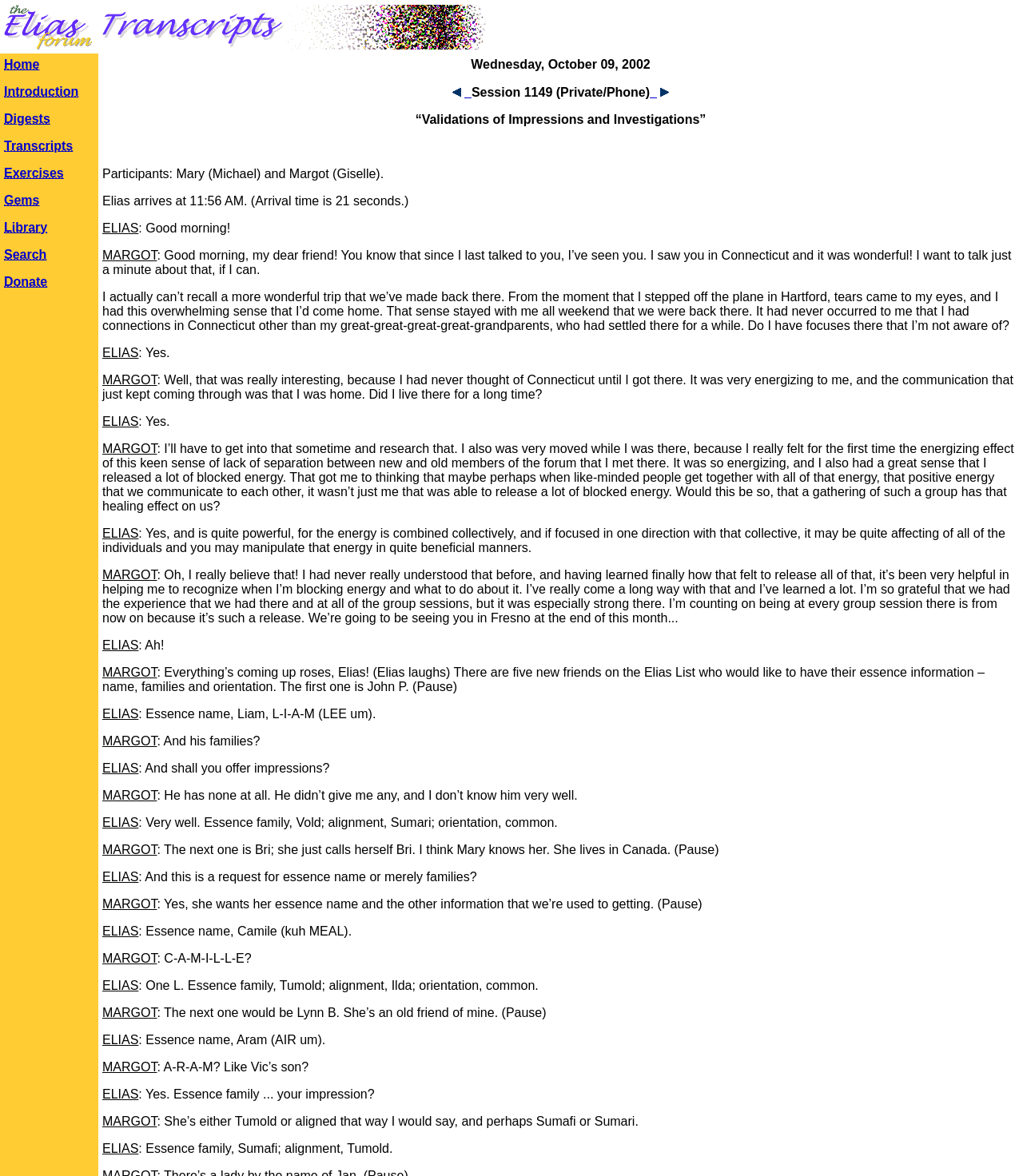Locate the bounding box coordinates of the region to be clicked to comply with the following instruction: "Click the 'Search' link". The coordinates must be four float numbers between 0 and 1, in the form [left, top, right, bottom].

[0.004, 0.211, 0.046, 0.222]